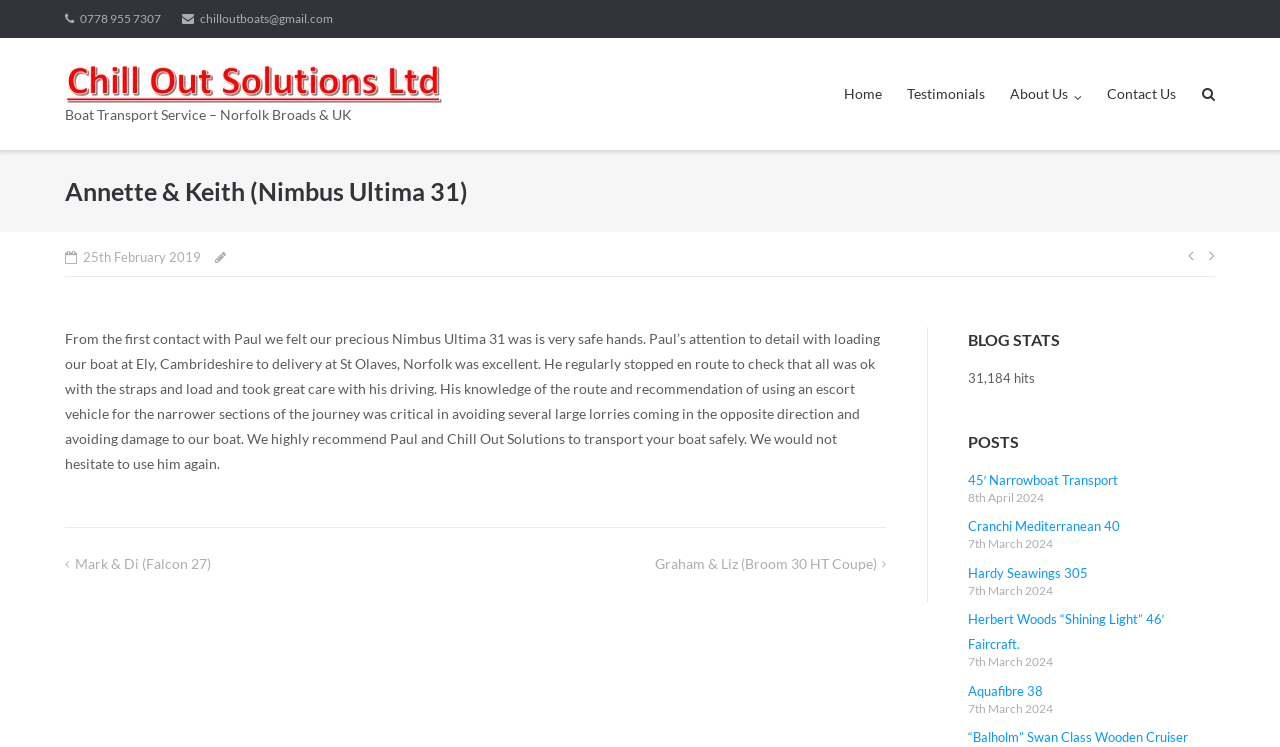Bounding box coordinates must be specified in the format (top-left x, top-left y, bottom-right x, bottom-right y). All values should be floating point numbers between 0 and 1. What are the bounding box coordinates of the UI element described as: Contact Us

[0.865, 0.051, 0.919, 0.201]